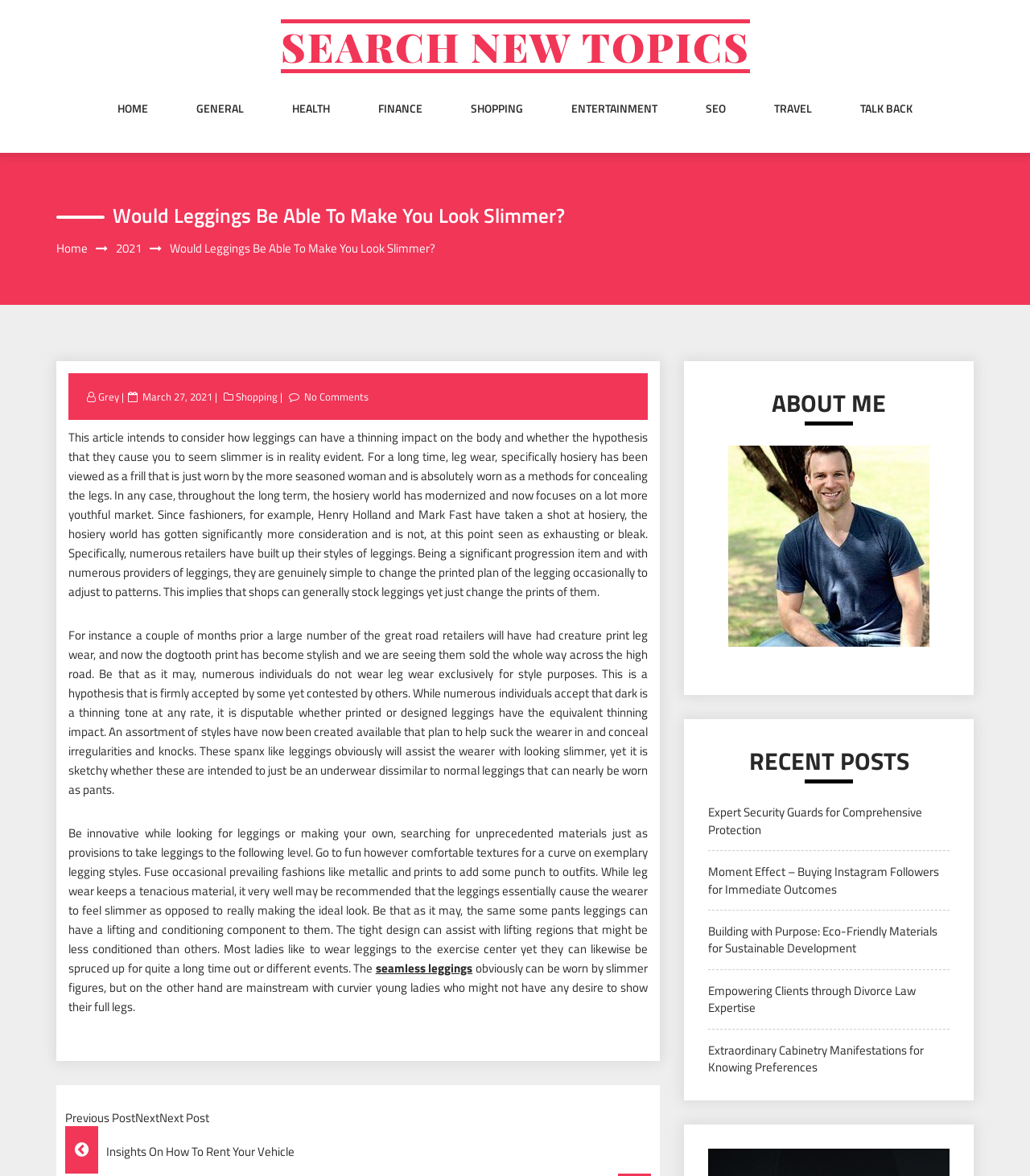What is mentioned as a current trend in leggings?
Based on the screenshot, provide your answer in one word or phrase.

Dogtooth print